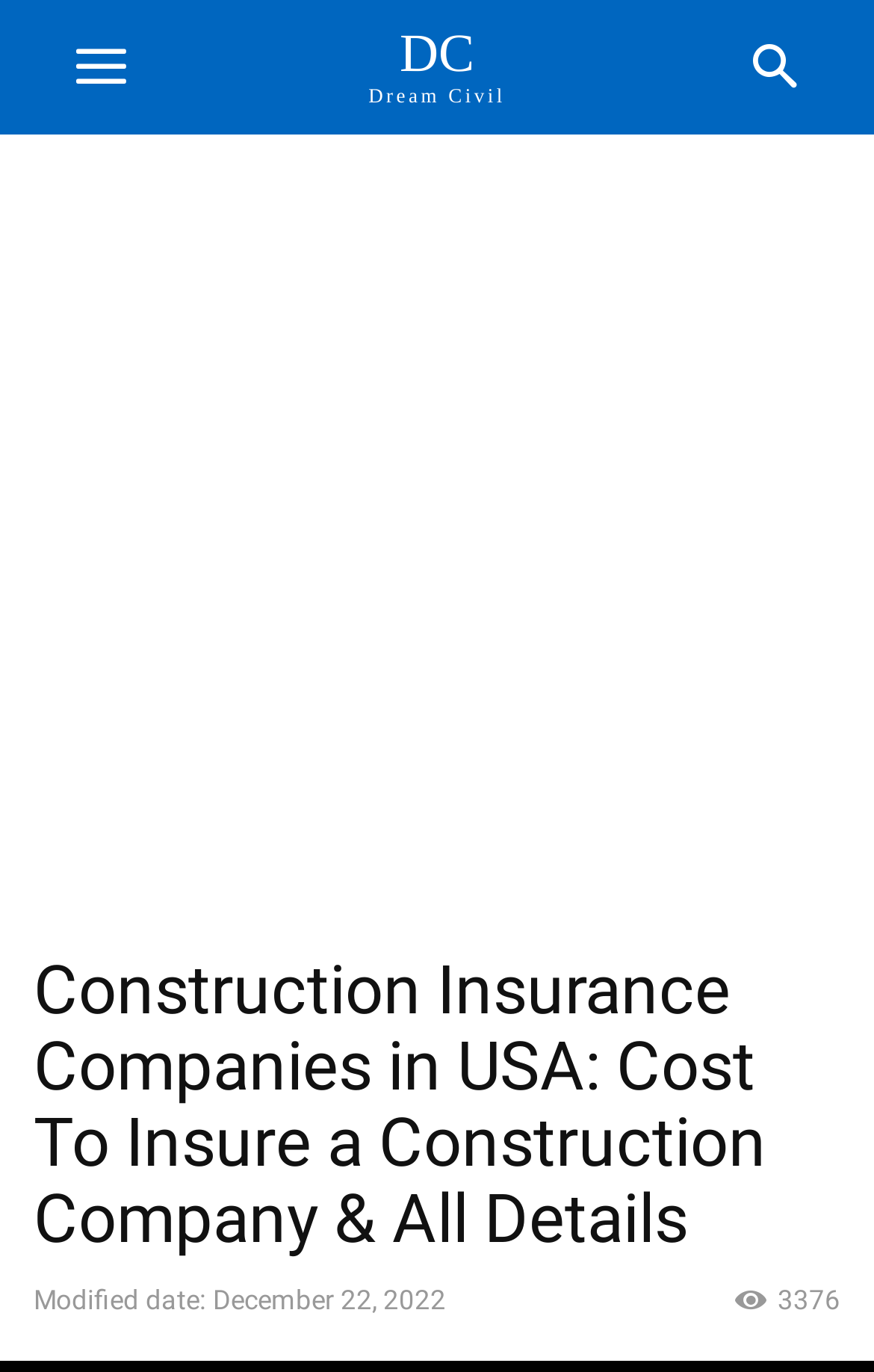Extract the top-level heading from the webpage and provide its text.

Construction Insurance Companies in USA: Cost To Insure a Construction Company & All Details